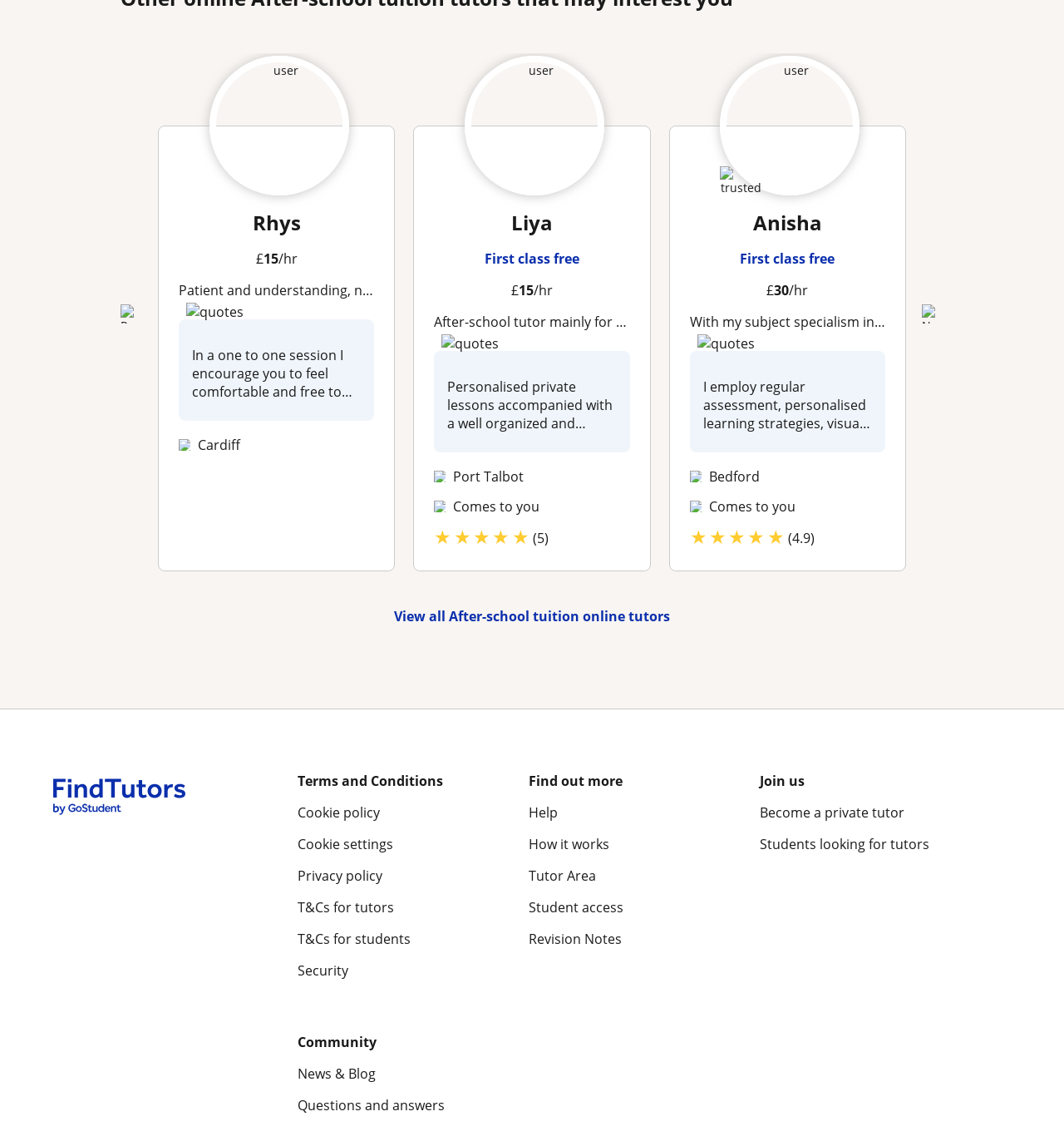Please answer the following question using a single word or phrase: 
What is the subject specialism of Anisha?

English